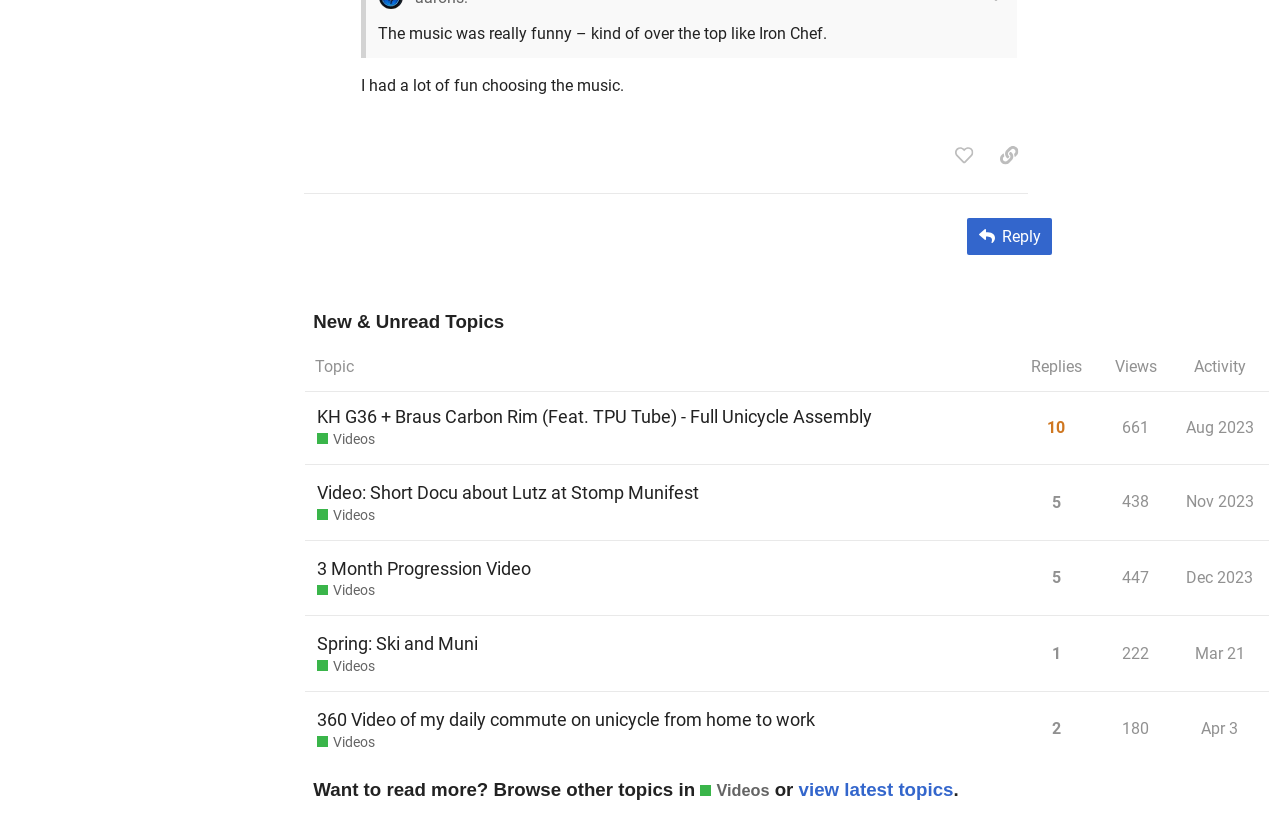Identify the bounding box coordinates for the element that needs to be clicked to fulfill this instruction: "Like this post". Provide the coordinates in the format of four float numbers between 0 and 1: [left, top, right, bottom].

[0.738, 0.169, 0.768, 0.211]